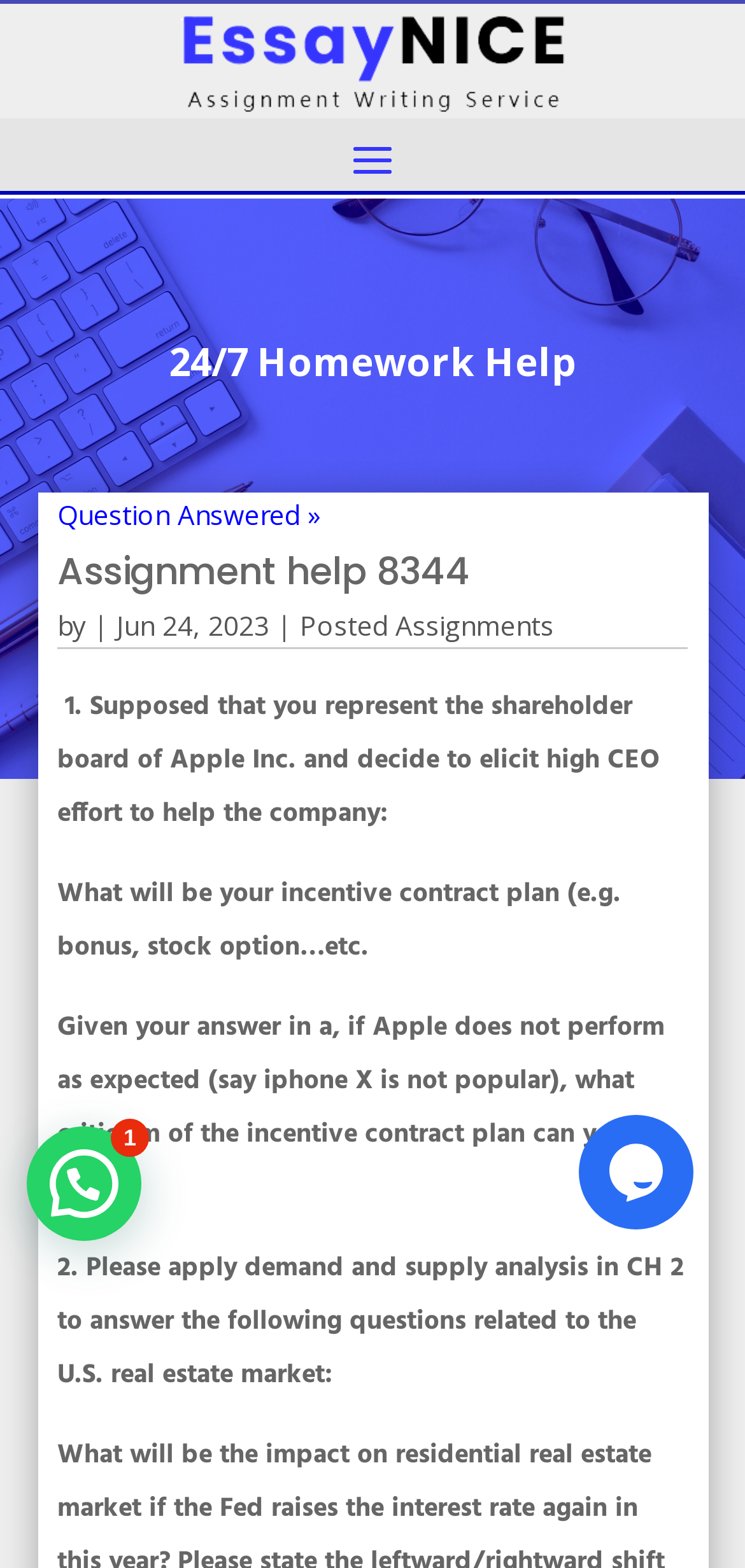What is the topic of the second question?
Use the information from the image to give a detailed answer to the question.

The topic of the second question can be determined by reading the static text element that contains the question. The question starts with '2. Please apply demand and supply analysis in CH 2 to answer the following questions related to the U.S. real estate market:'.